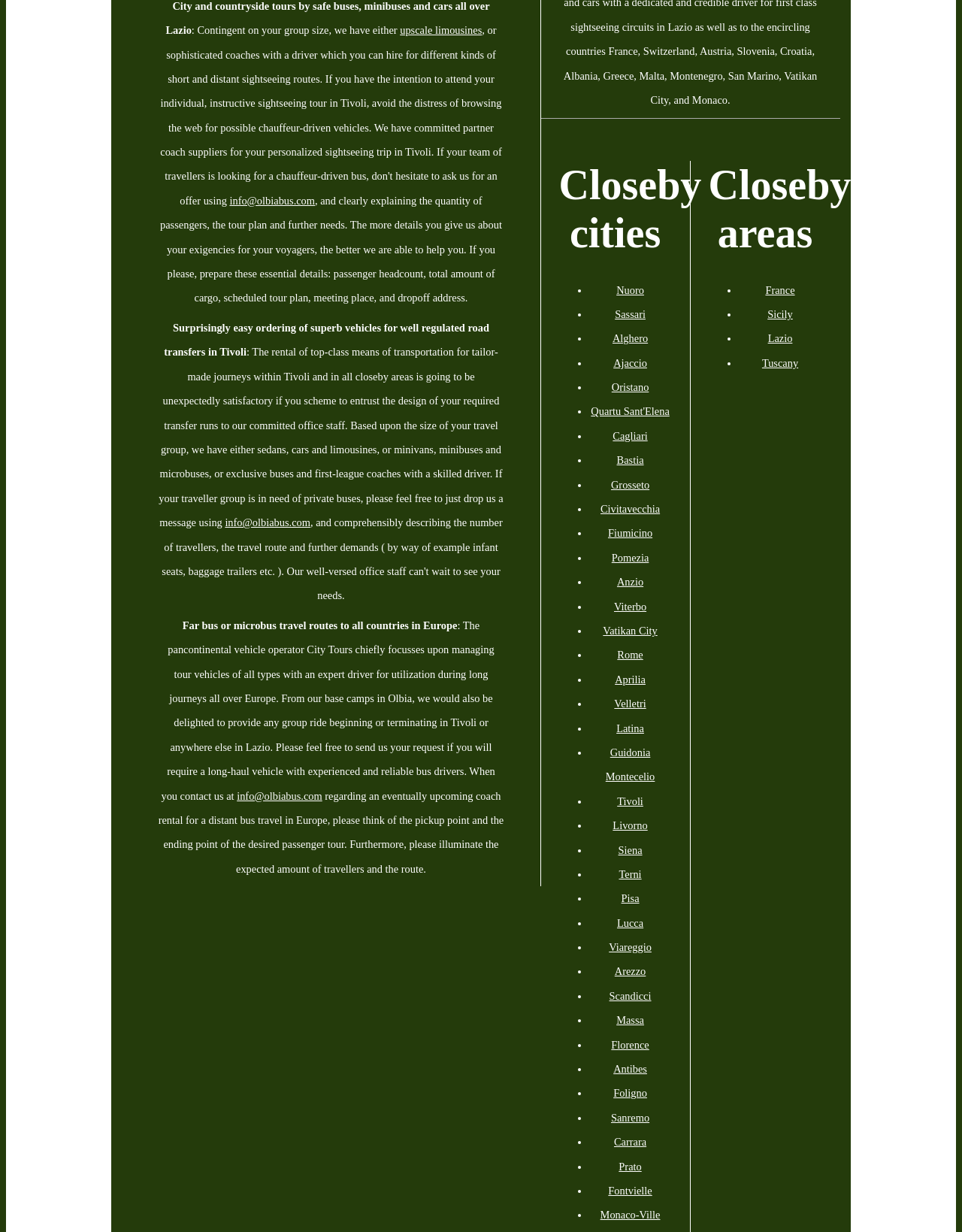Please determine the bounding box coordinates of the element to click on in order to accomplish the following task: "Click on the 'Home' link". Ensure the coordinates are four float numbers ranging from 0 to 1, i.e., [left, top, right, bottom].

None